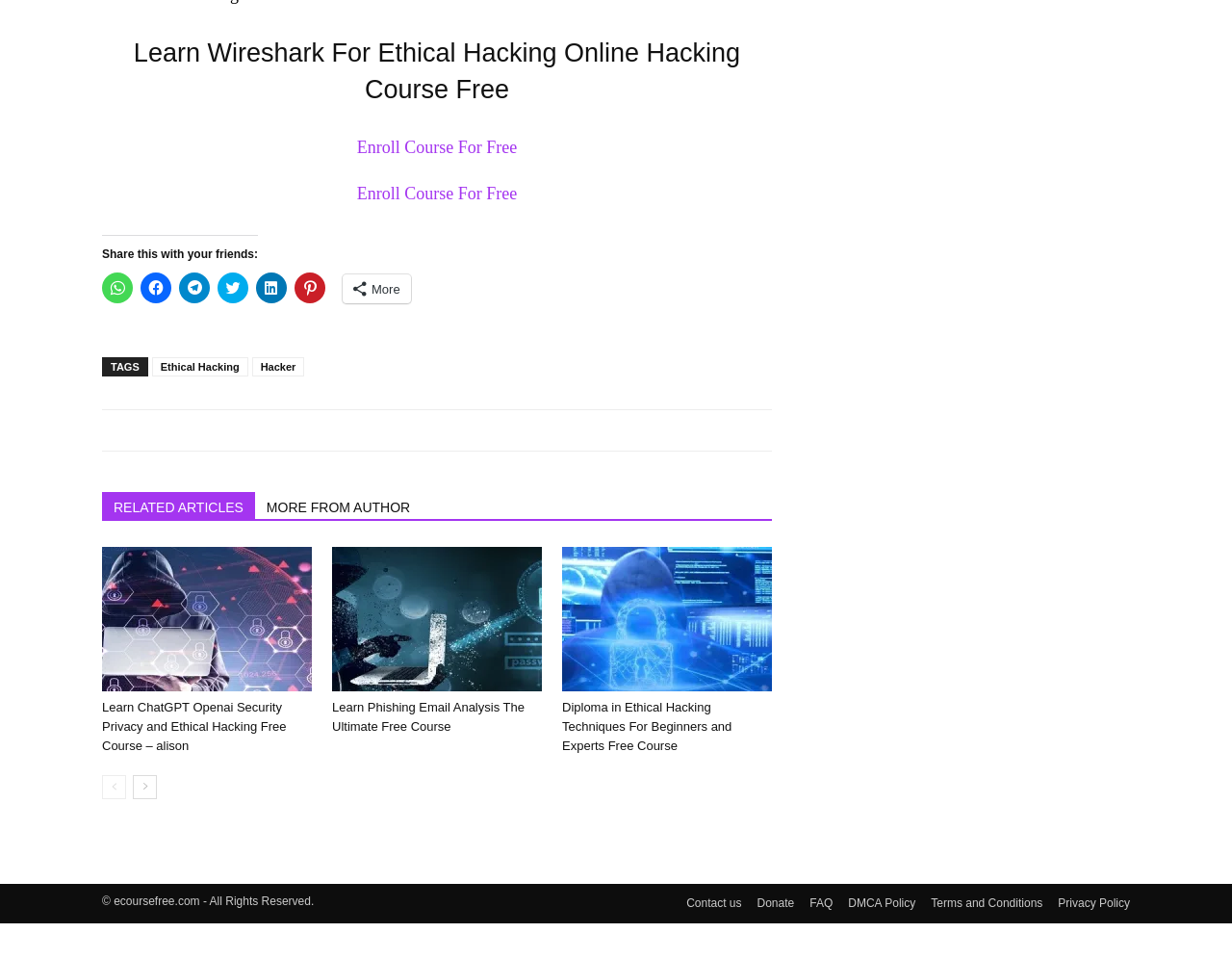Find the bounding box coordinates of the element I should click to carry out the following instruction: "Search for House design".

None